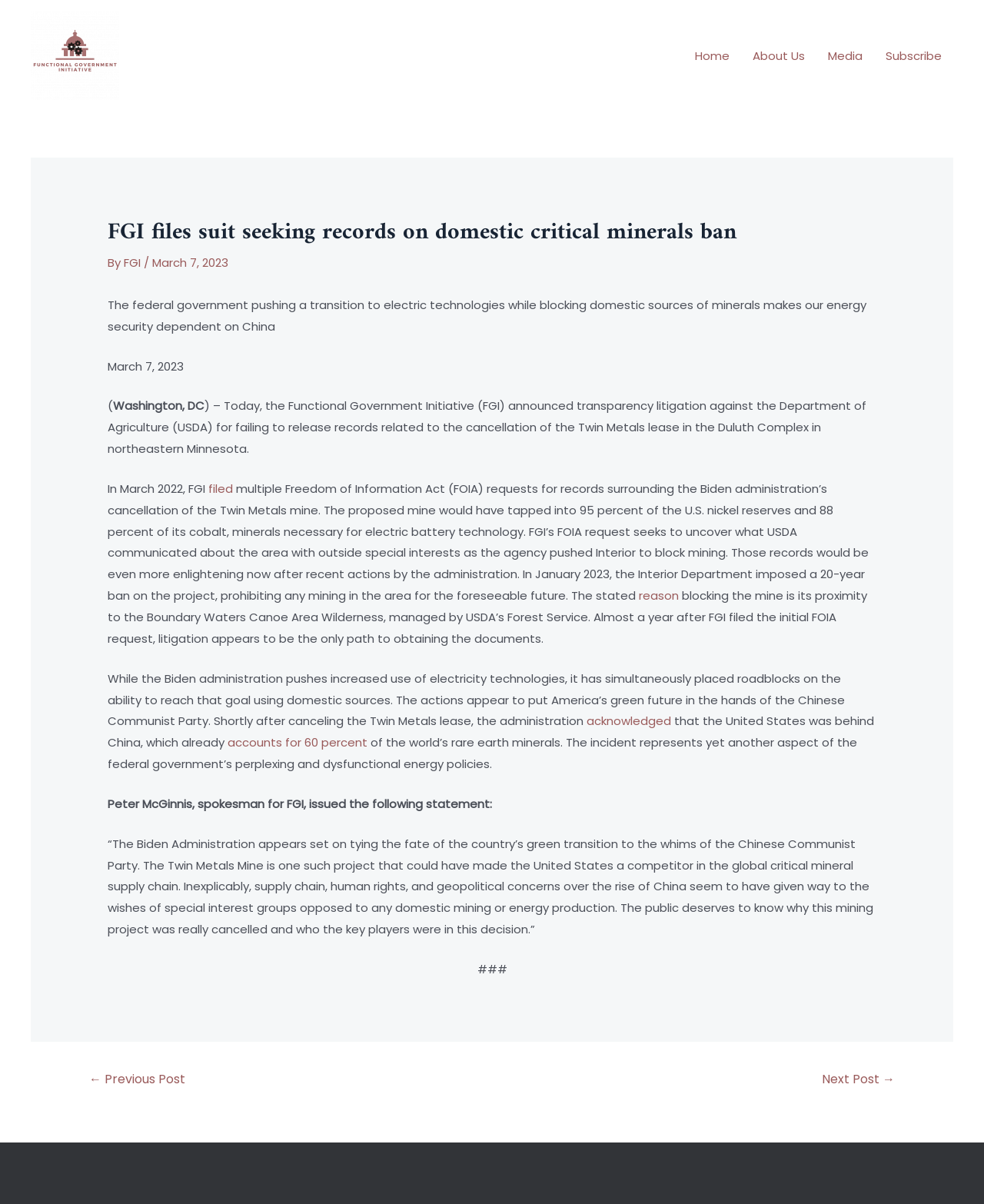Generate a comprehensive description of the webpage content.

The webpage is about the Functional Government Initiative (FGI) filing a lawsuit to obtain records related to the domestic critical minerals ban. At the top left, there is a logo of FGI, accompanied by a link to the organization's website. 

To the right of the logo, there is a navigation menu with links to "Home", "About Us", "Media", and "Subscribe". 

The main content of the webpage is an article about the lawsuit, which is divided into several sections. The title of the article, "FGI files suit seeking records on domestic critical minerals ban", is displayed prominently at the top. Below the title, there is a header with the author's name, "FGI", and the date, "March 7, 2023". 

The article itself is a lengthy text that discusses the lawsuit and its background. It explains that the FGI is seeking records related to the cancellation of the Twin Metals lease in Minnesota, which would have provided a significant source of critical minerals for electric battery technology. The article also mentions that the Biden administration has imposed a 20-year ban on the project, citing environmental concerns.

Throughout the article, there are several links to related information, such as the FGI's initial FOIA request and the administration's acknowledgement of China's dominance in the rare earth minerals market. 

At the bottom of the article, there is a statement from Peter McGinnis, spokesman for FGI, criticizing the administration's energy policies and calling for transparency. 

Finally, there is a navigation menu at the bottom of the page with links to previous and next posts.